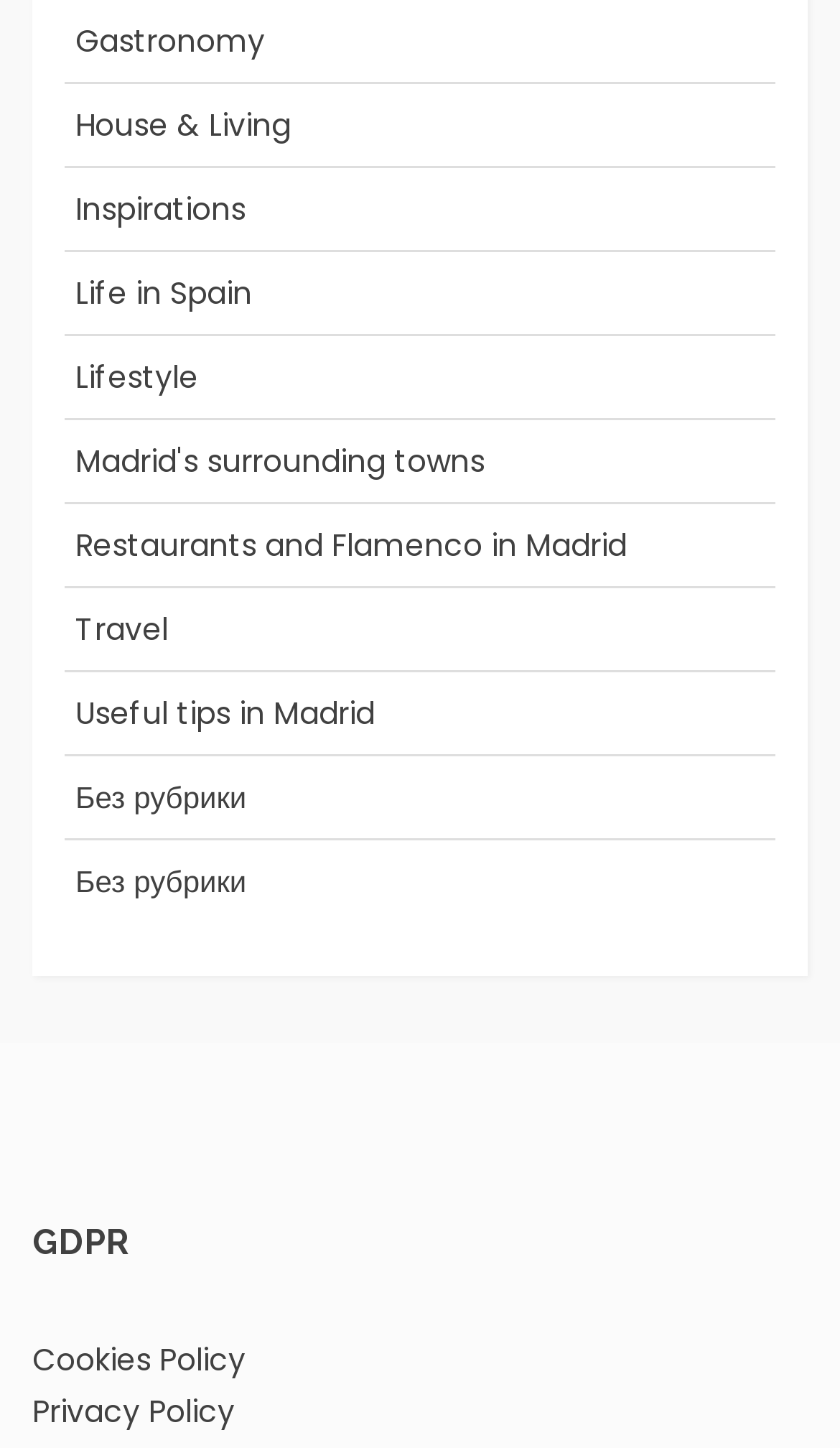Provide the bounding box coordinates in the format (top-left x, top-left y, bottom-right x, bottom-right y). All values are floating point numbers between 0 and 1. Determine the bounding box coordinate of the UI element described as: Contact

None